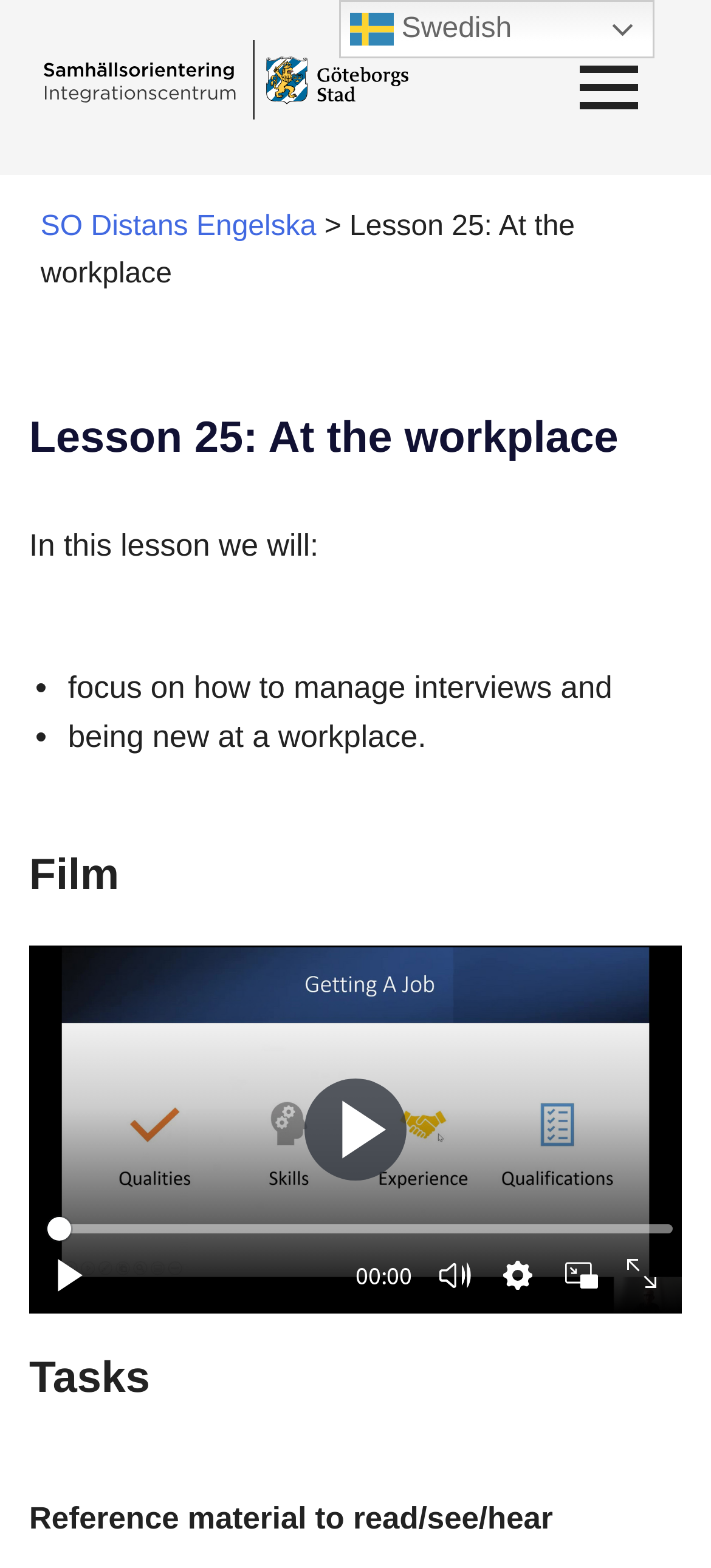What is the language of the webpage?
Analyze the image and deliver a detailed answer to the question.

I looked at the language options available on the webpage and found that 'sv Swedish' is an option, which implies that the current language is not Swedish. Additionally, the text on the webpage is in English, so I concluded that the language of the webpage is English.